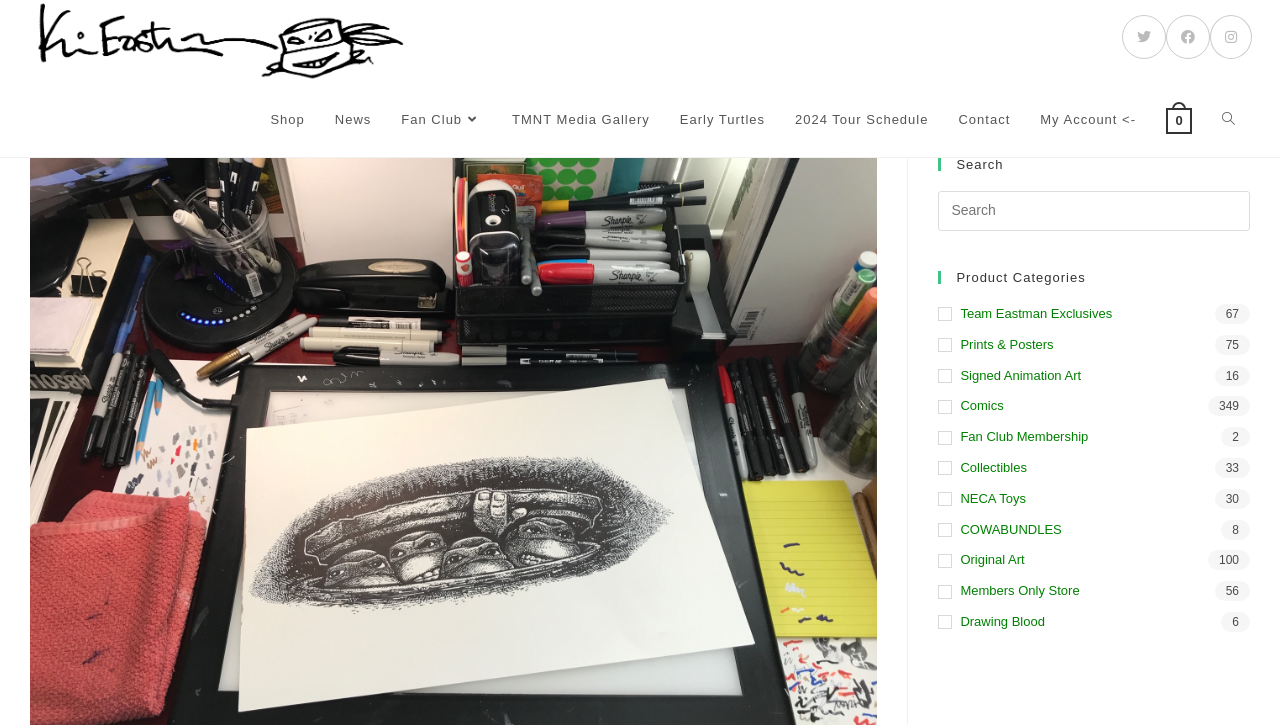How many product categories are listed in the sidebar?
Using the image, elaborate on the answer with as much detail as possible.

The product categories are listed in the sidebar on the right-hand side of the webpage. There are 12 categories listed, including Team Eastman Exclusives, Prints & Posters, Signed Animation Art, and more.